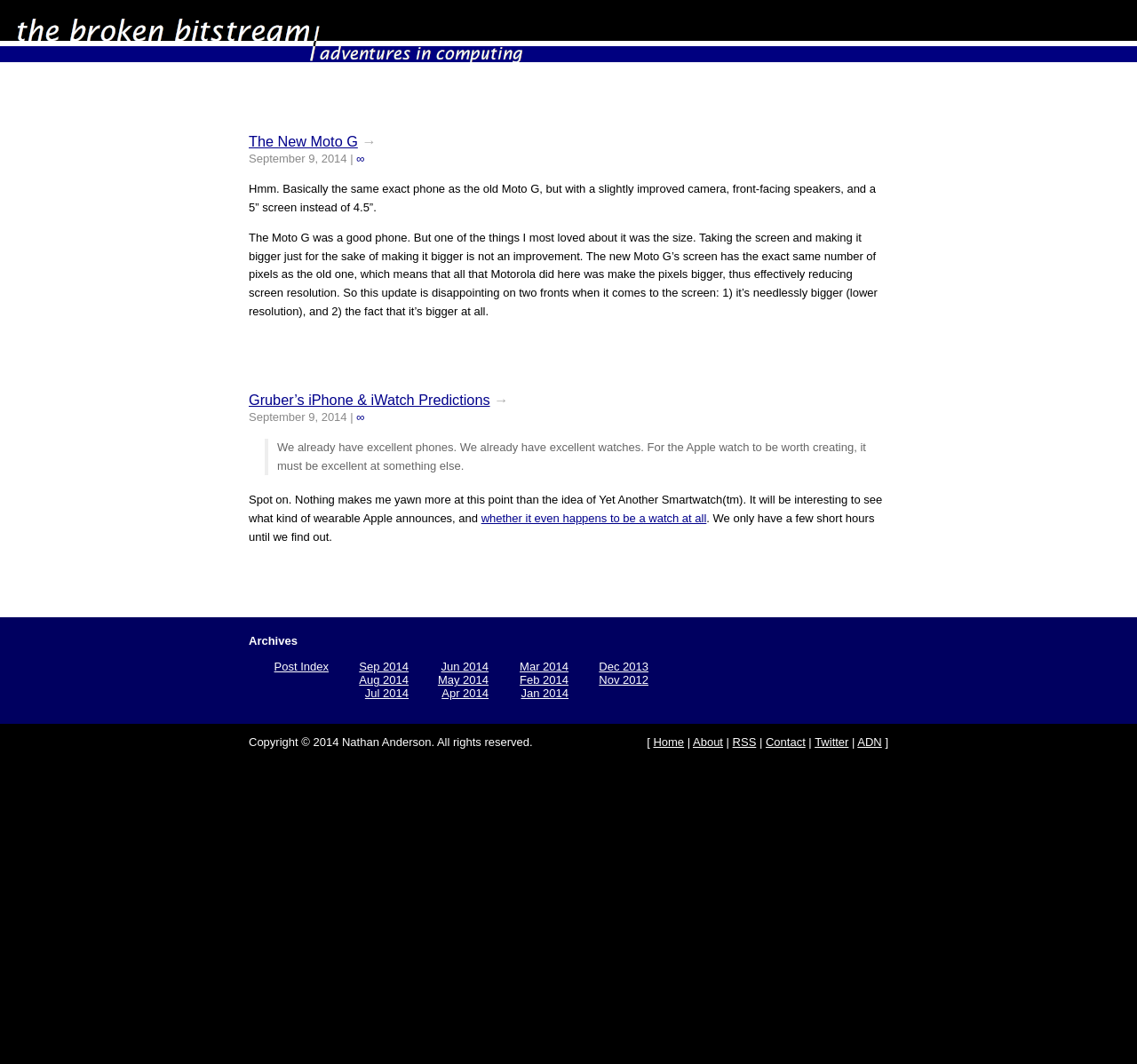Please determine the bounding box coordinates of the section I need to click to accomplish this instruction: "Click the link to go to the home page".

[0.575, 0.691, 0.602, 0.704]